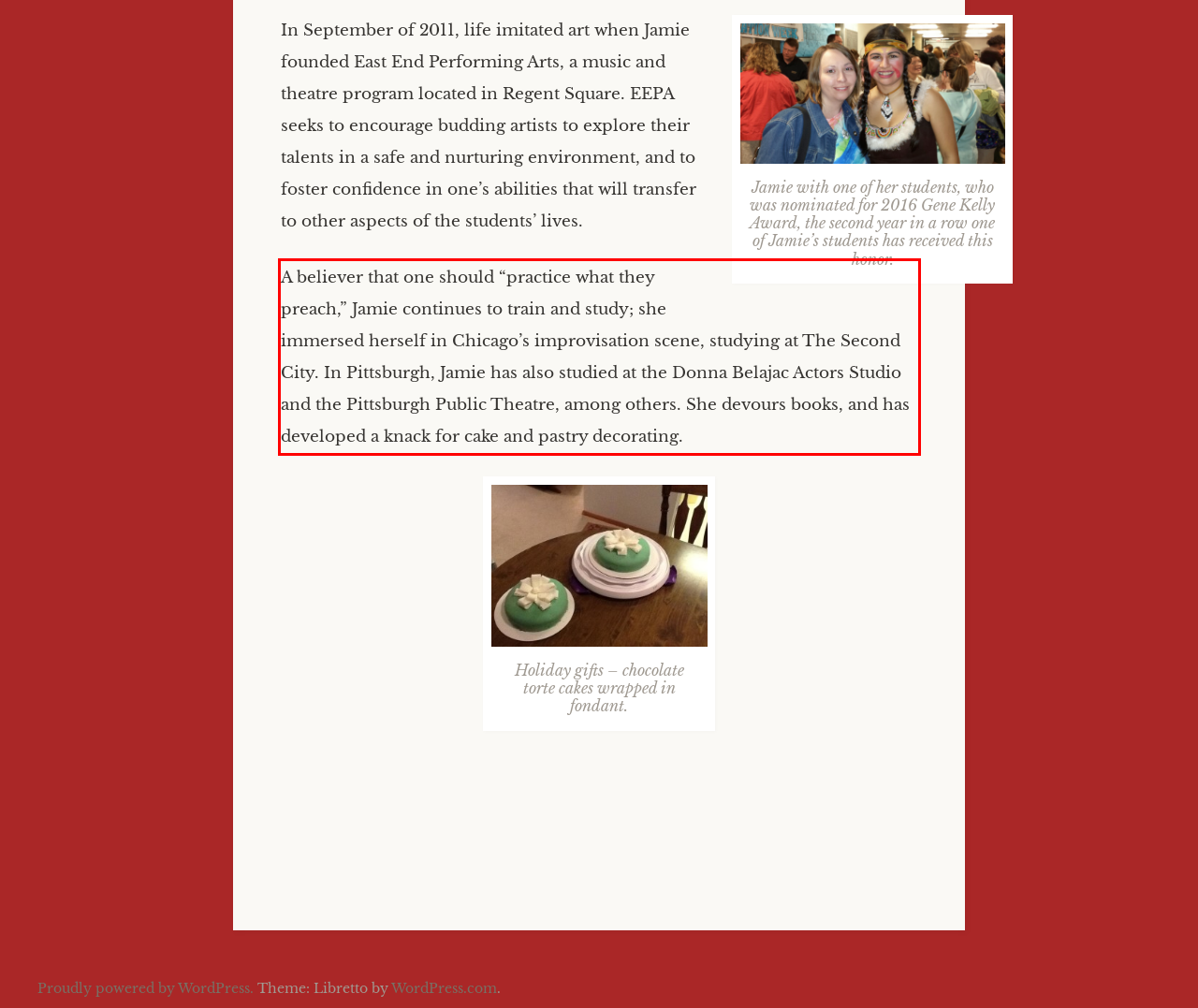Please look at the screenshot provided and find the red bounding box. Extract the text content contained within this bounding box.

A believer that one should “practice what they preach,” Jamie continues to train and study; she immersed herself in Chicago’s improvisation scene, studying at The Second City. In Pittsburgh, Jamie has also studied at the Donna Belajac Actors Studio and the Pittsburgh Public Theatre, among others. She devours books, and has developed a knack for cake and pastry decorating.